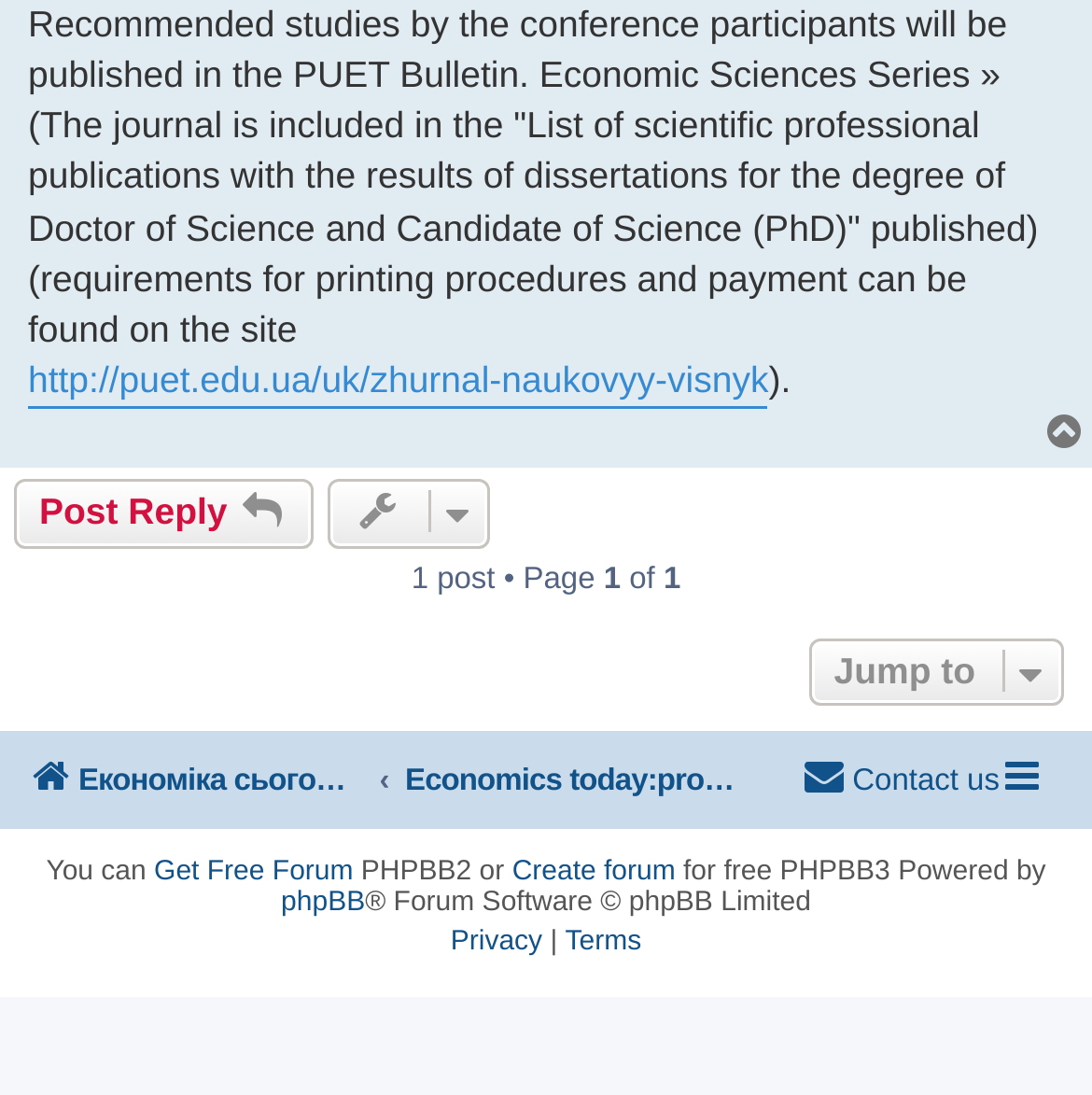Answer the following query concisely with a single word or phrase:
What is the orientation of the menubar?

horizontal